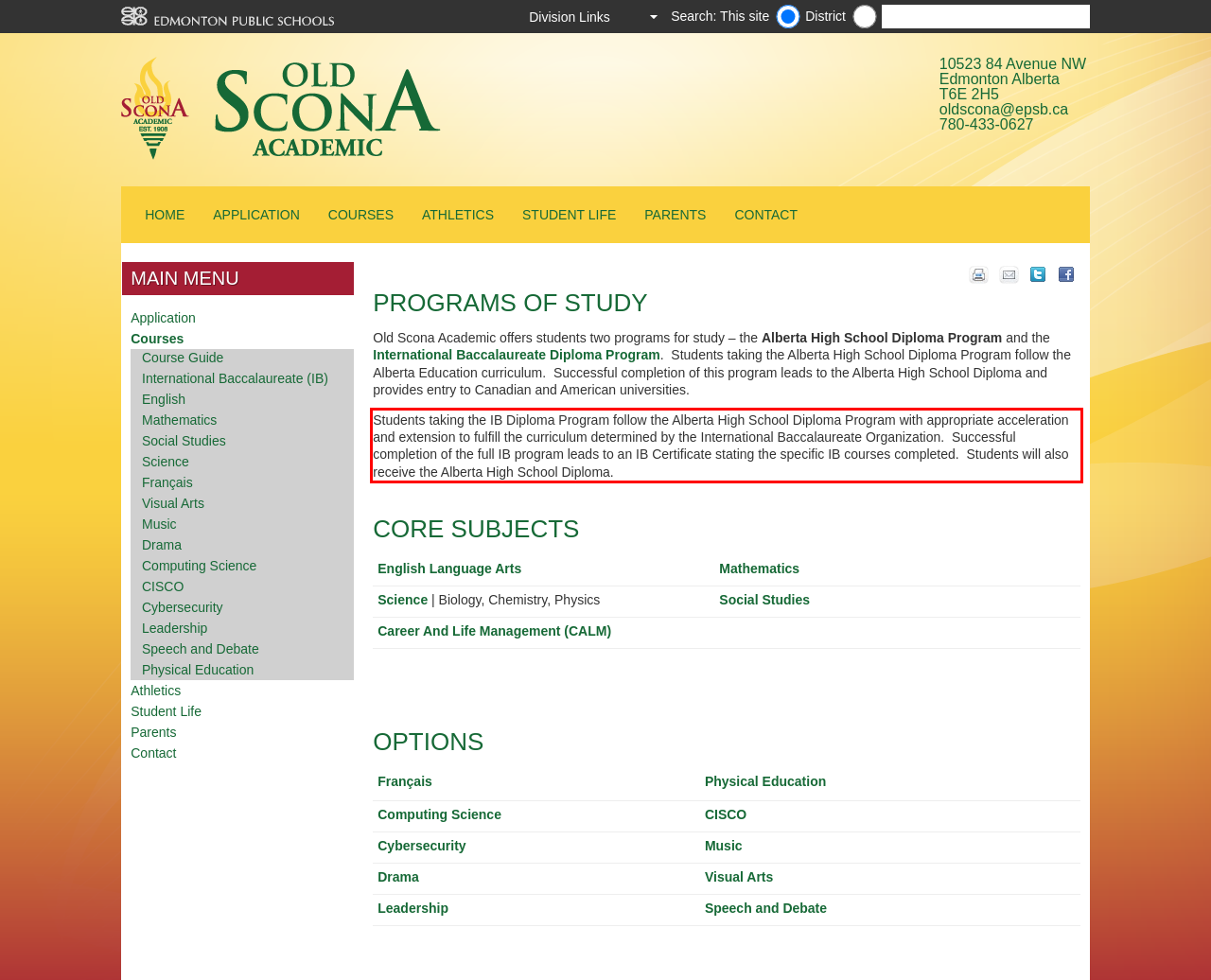Given a screenshot of a webpage with a red bounding box, please identify and retrieve the text inside the red rectangle.

Students taking the IB Diploma Program follow the Alberta High School Diploma Program with appropriate acceleration and extension to fulfill the curriculum determined by the International Baccalaureate Organization. Successful completion of the full IB program leads to an IB Certificate stating the specific IB courses completed. Students will also receive the Alberta High School Diploma.